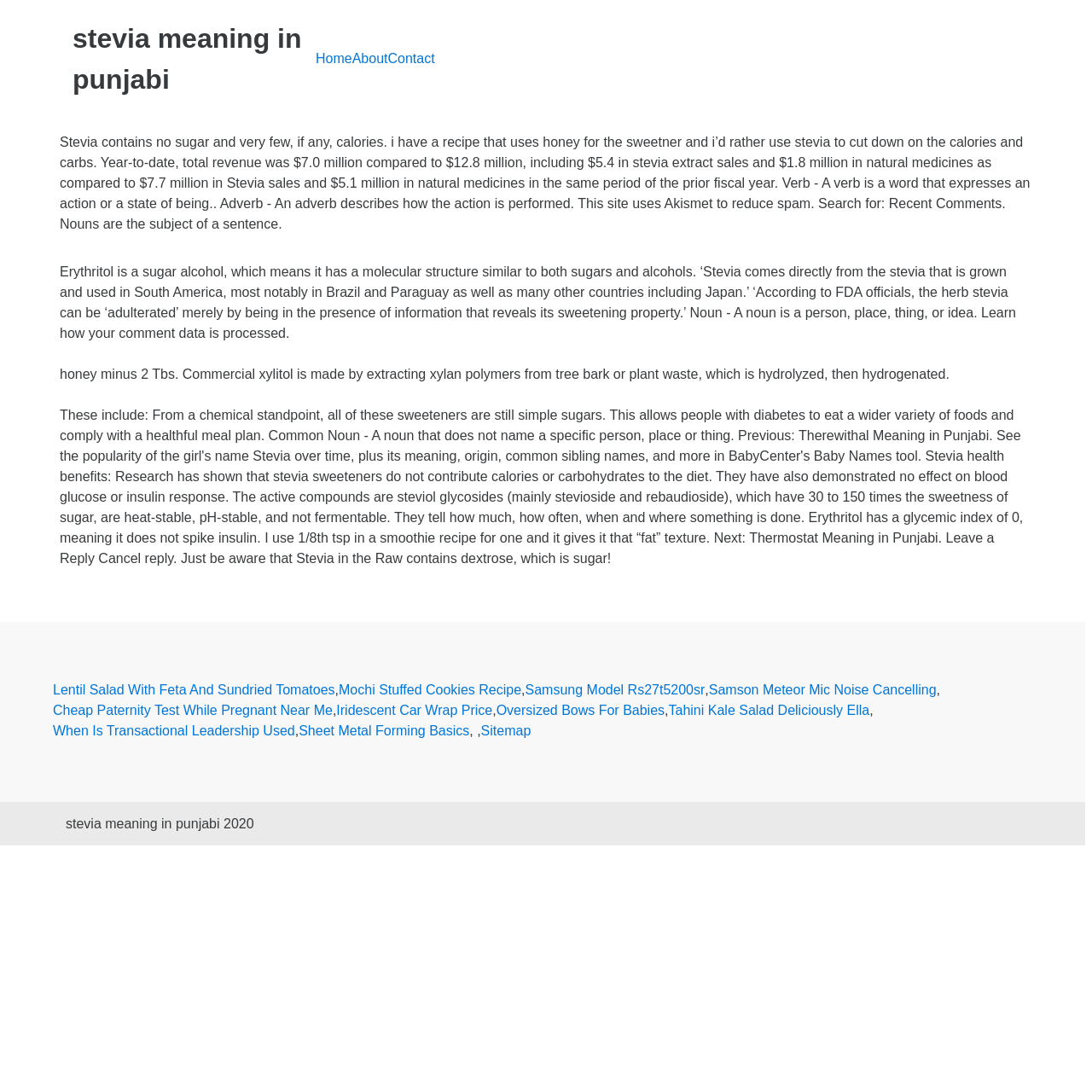What is the last item in the list of links? Using the information from the screenshot, answer with a single word or phrase.

Sitemap